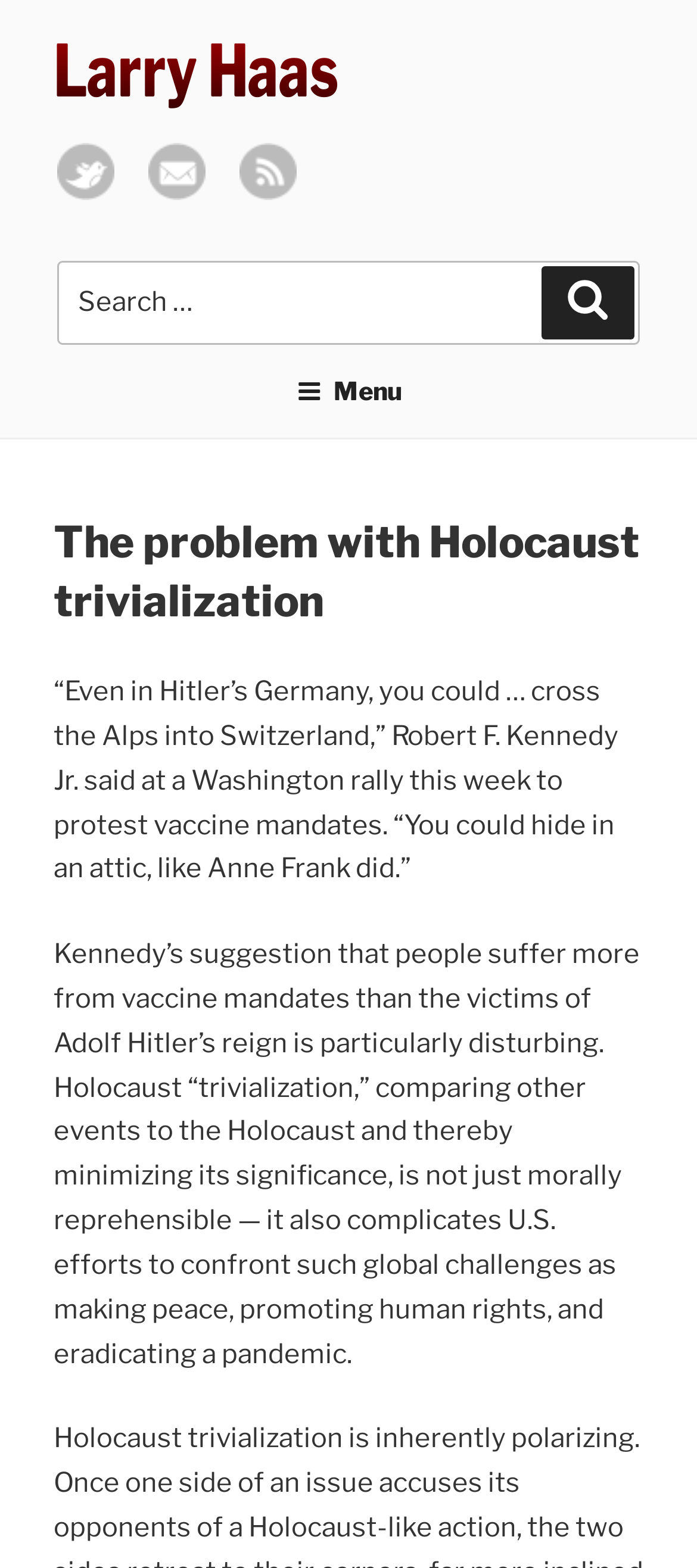Given the webpage screenshot and the description, determine the bounding box coordinates (top-left x, top-left y, bottom-right x, bottom-right y) that define the location of the UI element matching this description: Larry Haas

[0.077, 0.017, 0.485, 0.073]